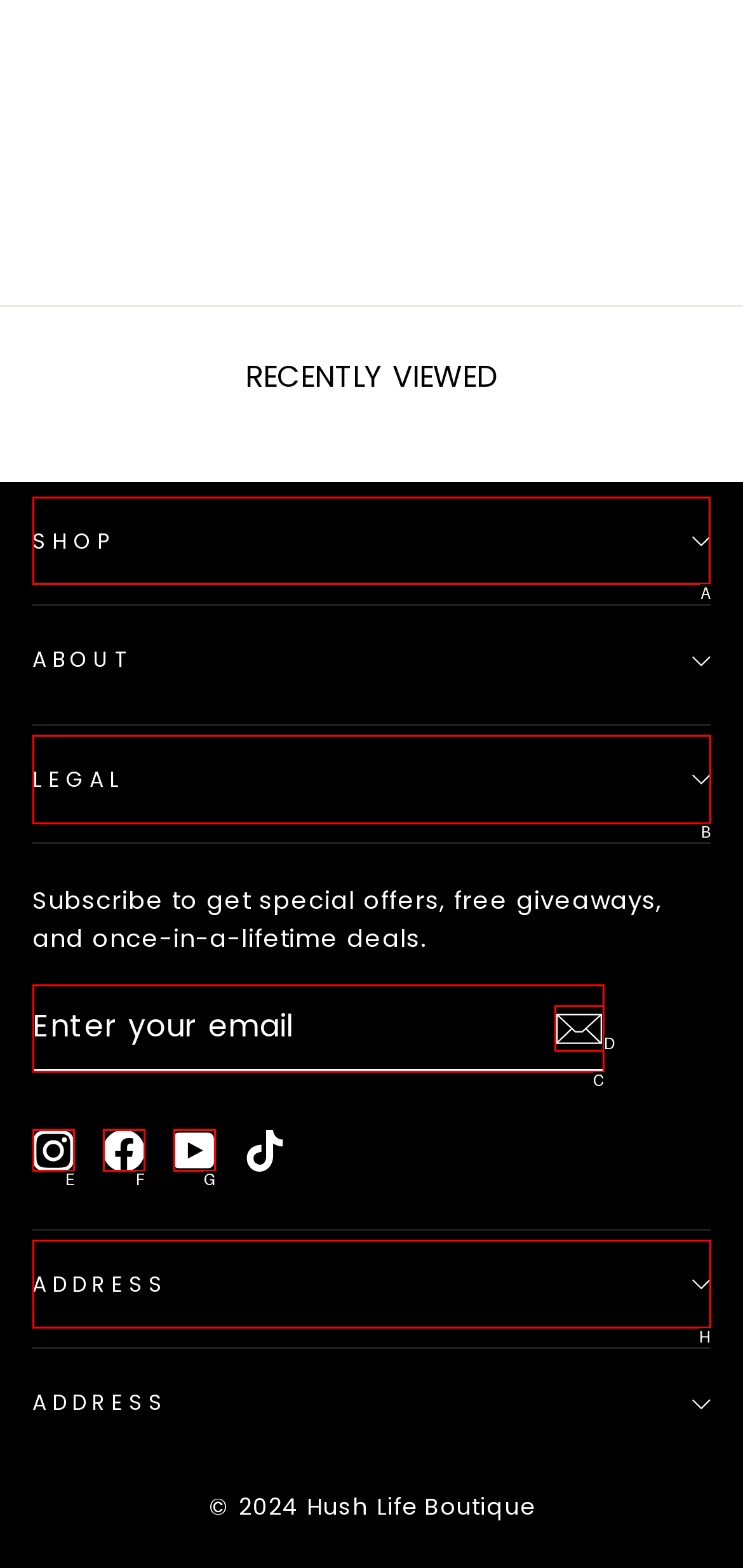Choose the correct UI element to click for this task: Click the SHOP button Answer using the letter from the given choices.

A